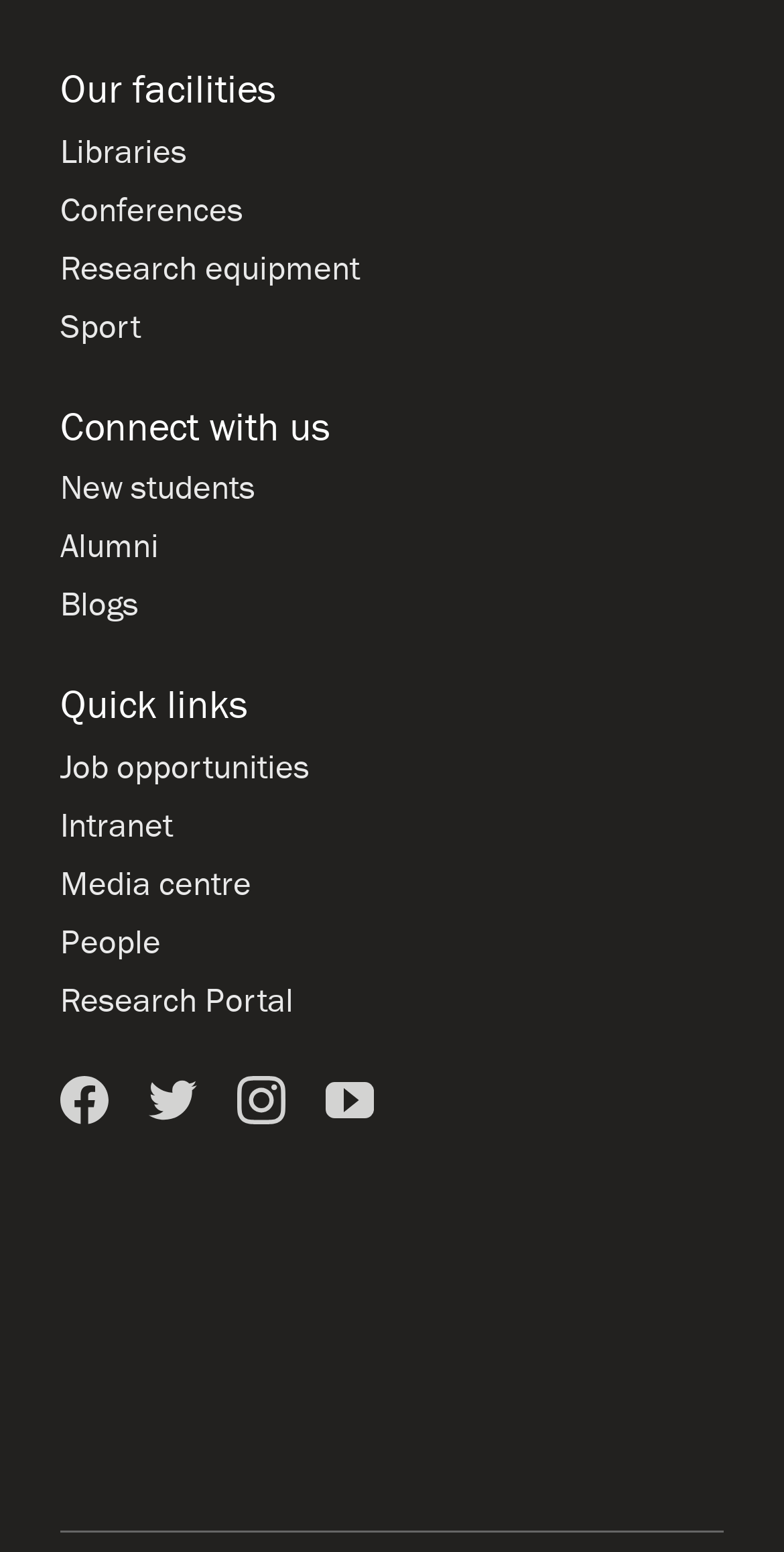Determine the bounding box coordinates of the clickable element necessary to fulfill the instruction: "Visit Libraries at Cardiff University". Provide the coordinates as four float numbers within the 0 to 1 range, i.e., [left, top, right, bottom].

[0.077, 0.085, 0.238, 0.111]